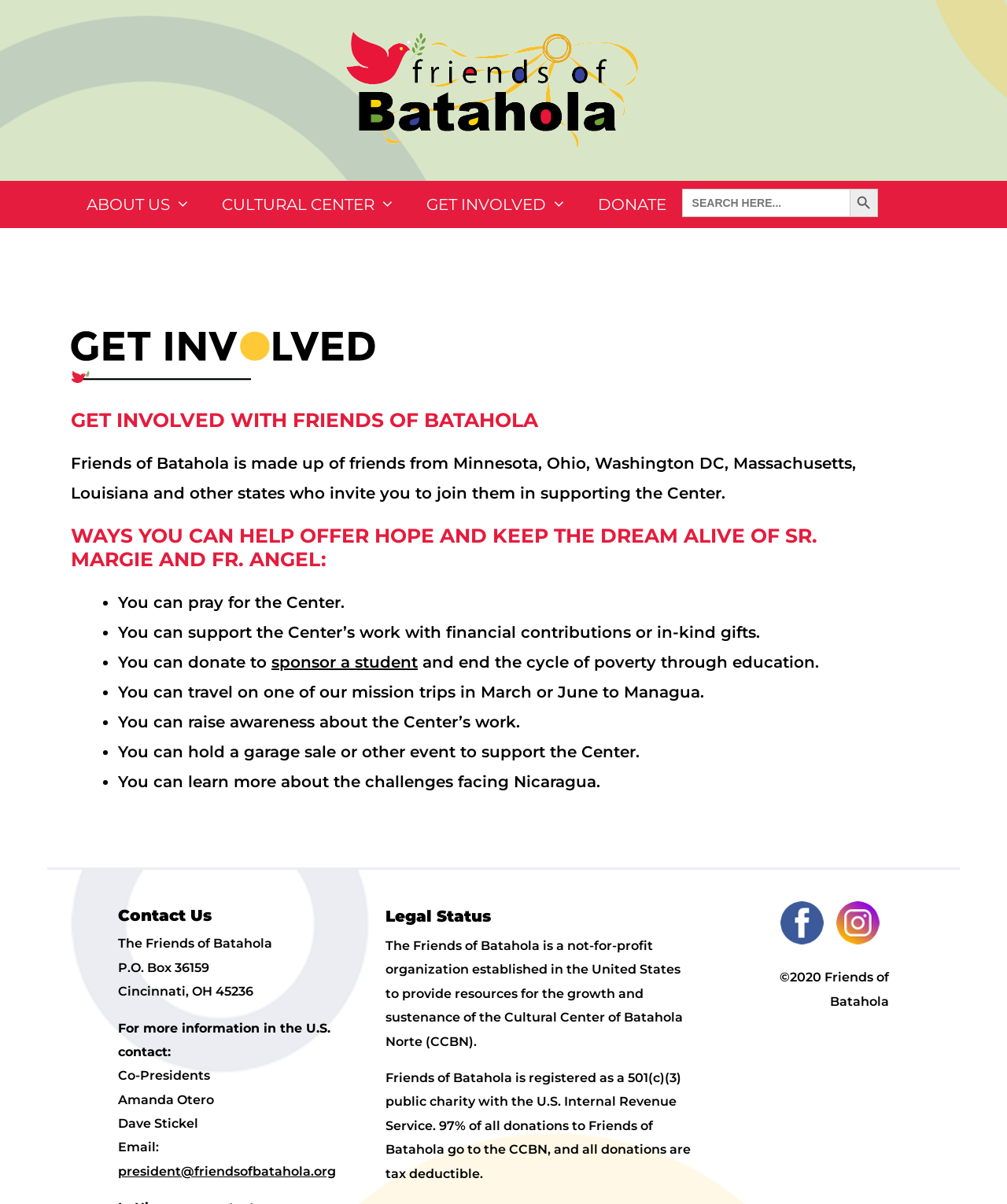Determine the bounding box of the UI element mentioned here: "DONATE". The coordinates must be in the format [left, top, right, bottom] with values ranging from 0 to 1.

[0.578, 0.15, 0.677, 0.189]